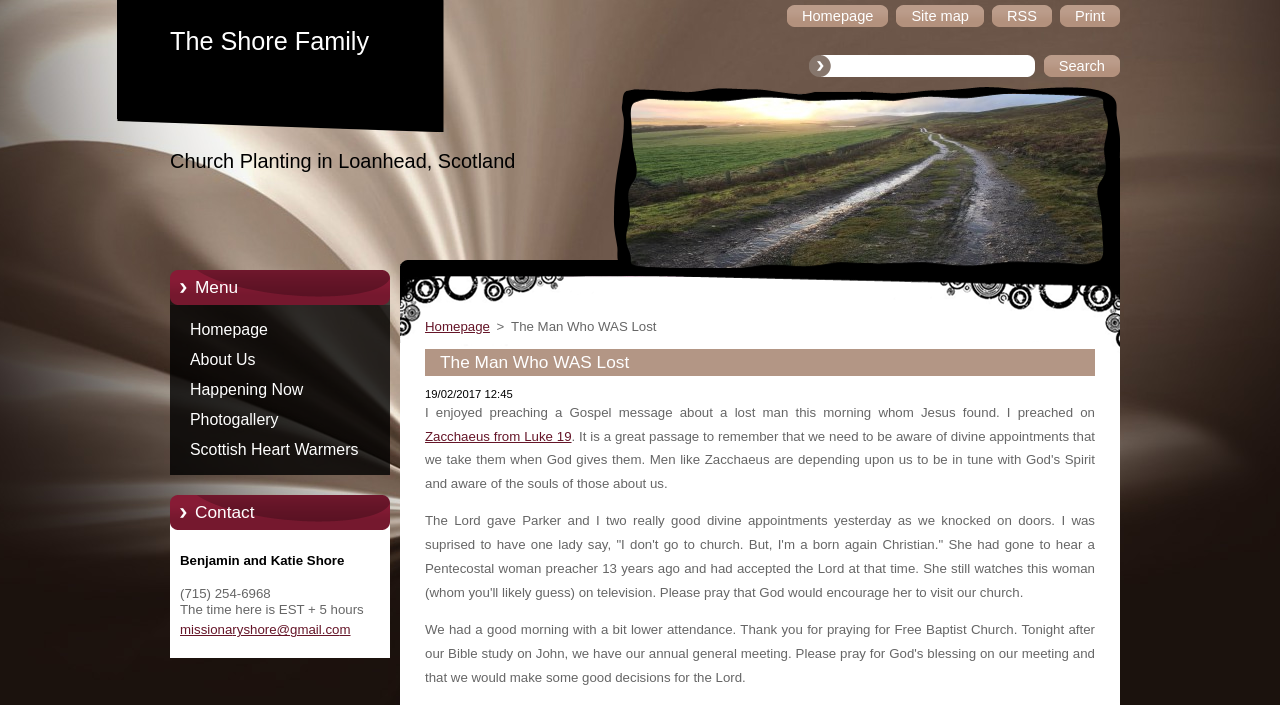How many links are there in the 'Menu' section?
Please use the image to provide an in-depth answer to the question.

I found the 'Menu' section in the webpage, which contains 5 links: 'Homepage', 'About Us', 'Happening Now', 'Photogallery', and 'Scottish Heart Warmers'.